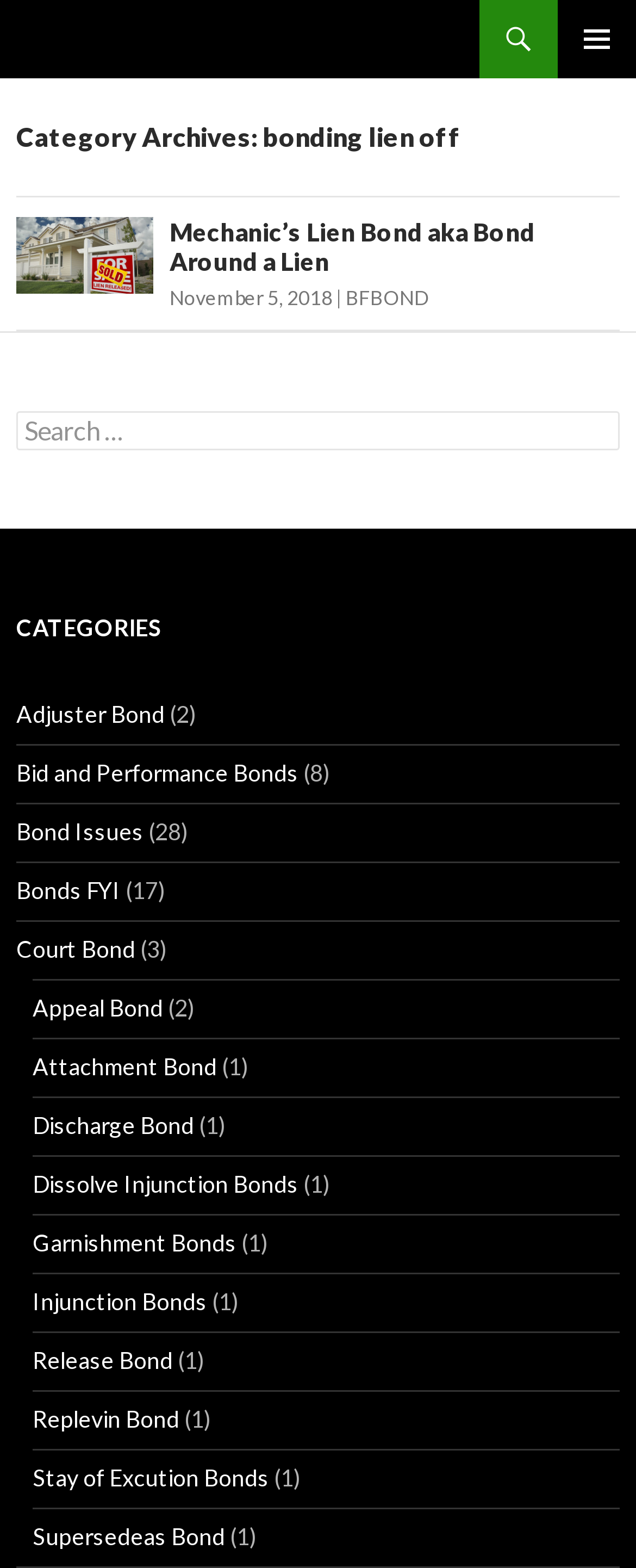Please determine the bounding box coordinates of the element's region to click for the following instruction: "Learn about Appeal Bond".

[0.051, 0.634, 0.256, 0.651]